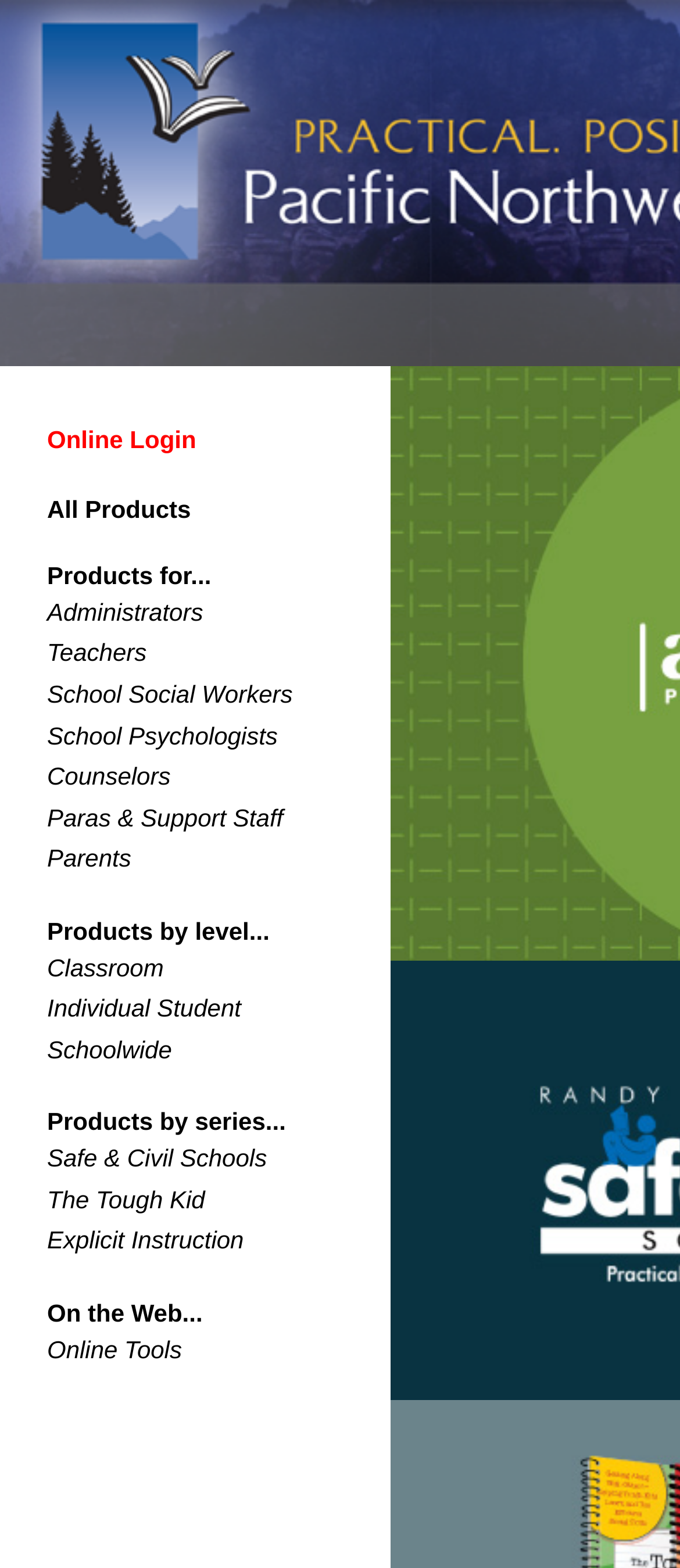Find the bounding box coordinates of the element to click in order to complete this instruction: "view all products". The bounding box coordinates must be four float numbers between 0 and 1, denoted as [left, top, right, bottom].

[0.069, 0.315, 0.281, 0.337]